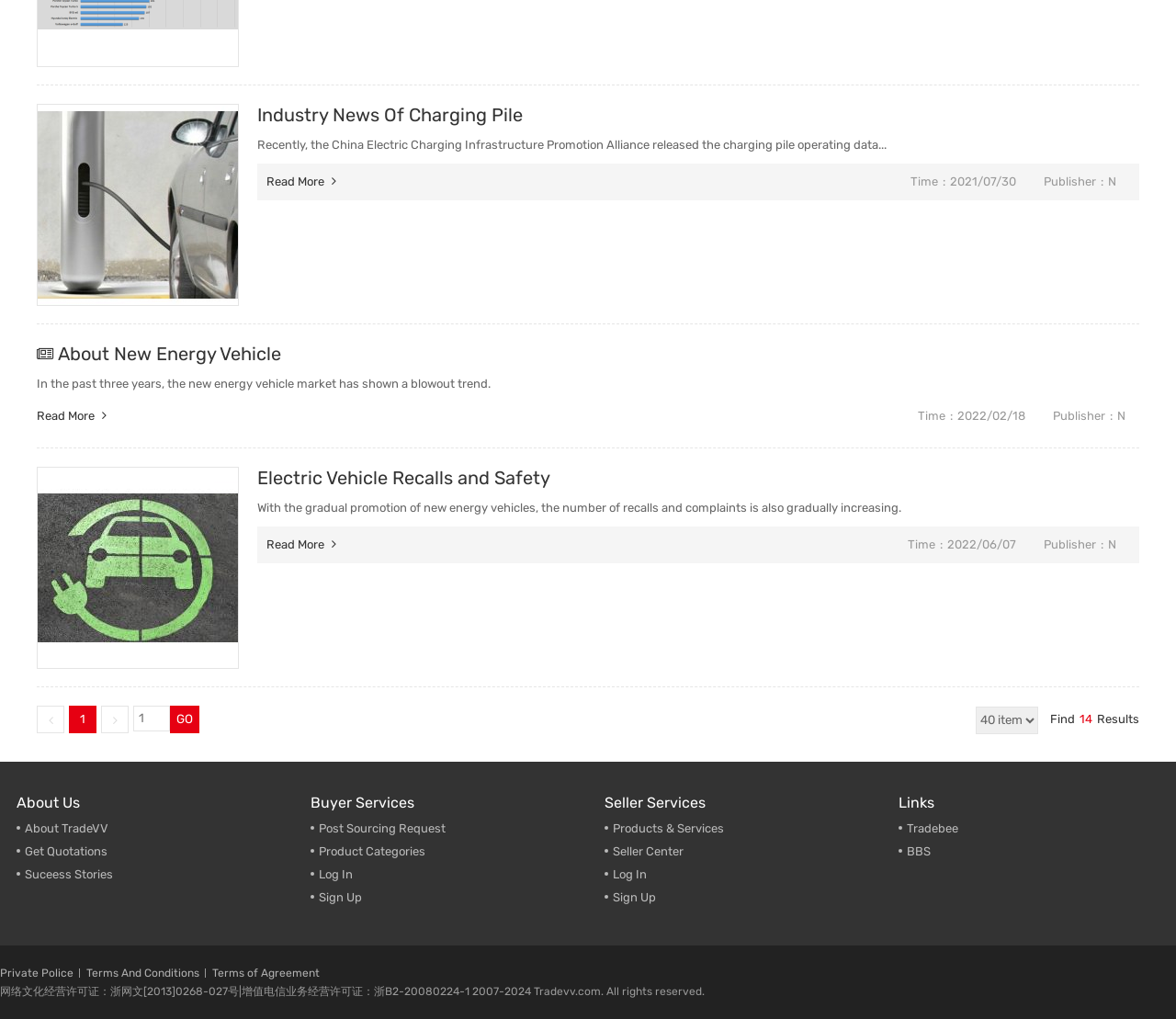From the screenshot, find the bounding box of the UI element matching this description: "Newsletter Archive". Supply the bounding box coordinates in the form [left, top, right, bottom], each a float between 0 and 1.

None